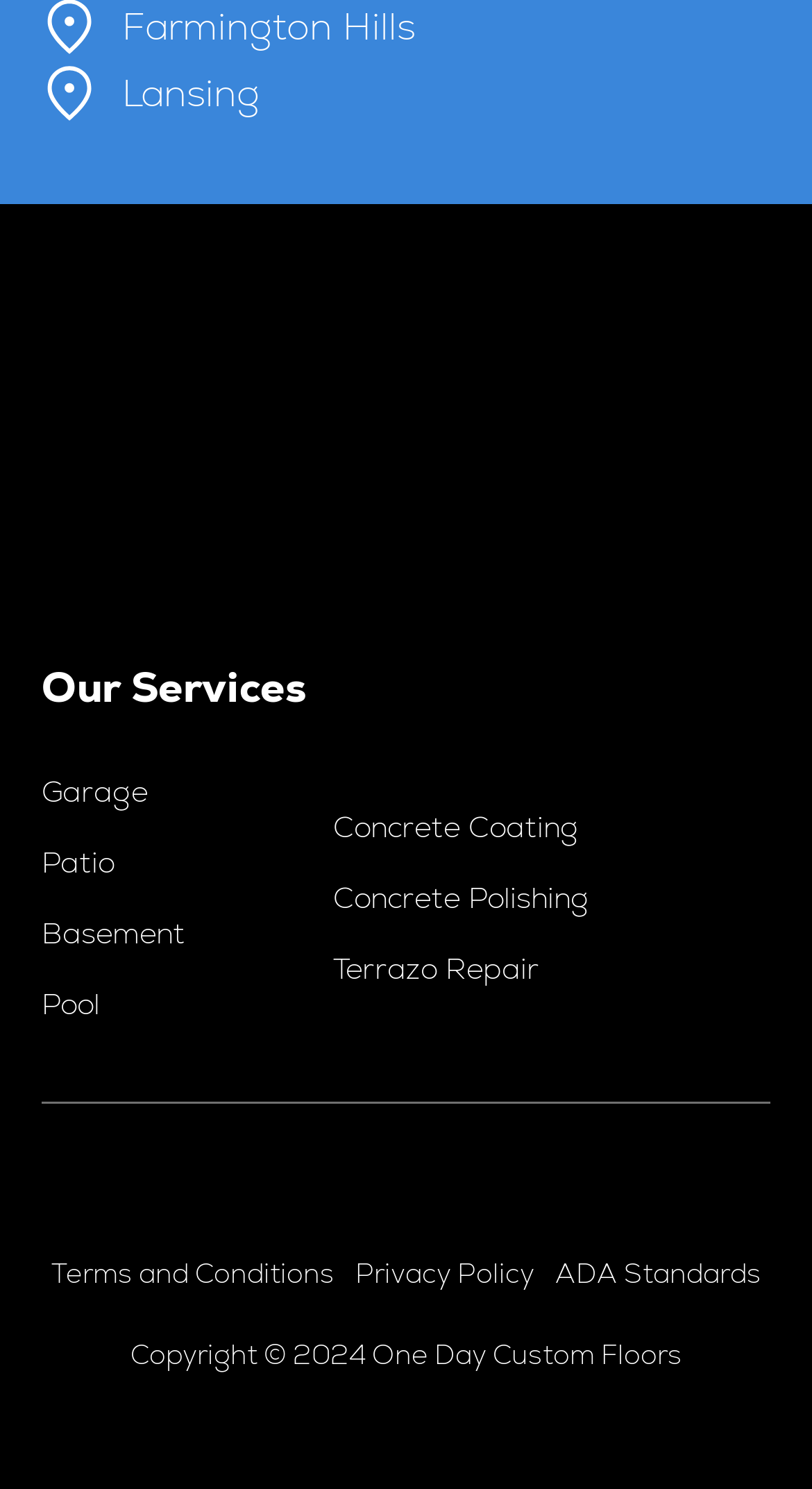Determine the bounding box coordinates of the region I should click to achieve the following instruction: "Click on the 'One Day Custom Floors' logo". Ensure the bounding box coordinates are four float numbers between 0 and 1, i.e., [left, top, right, bottom].

[0.308, 0.207, 0.692, 0.417]